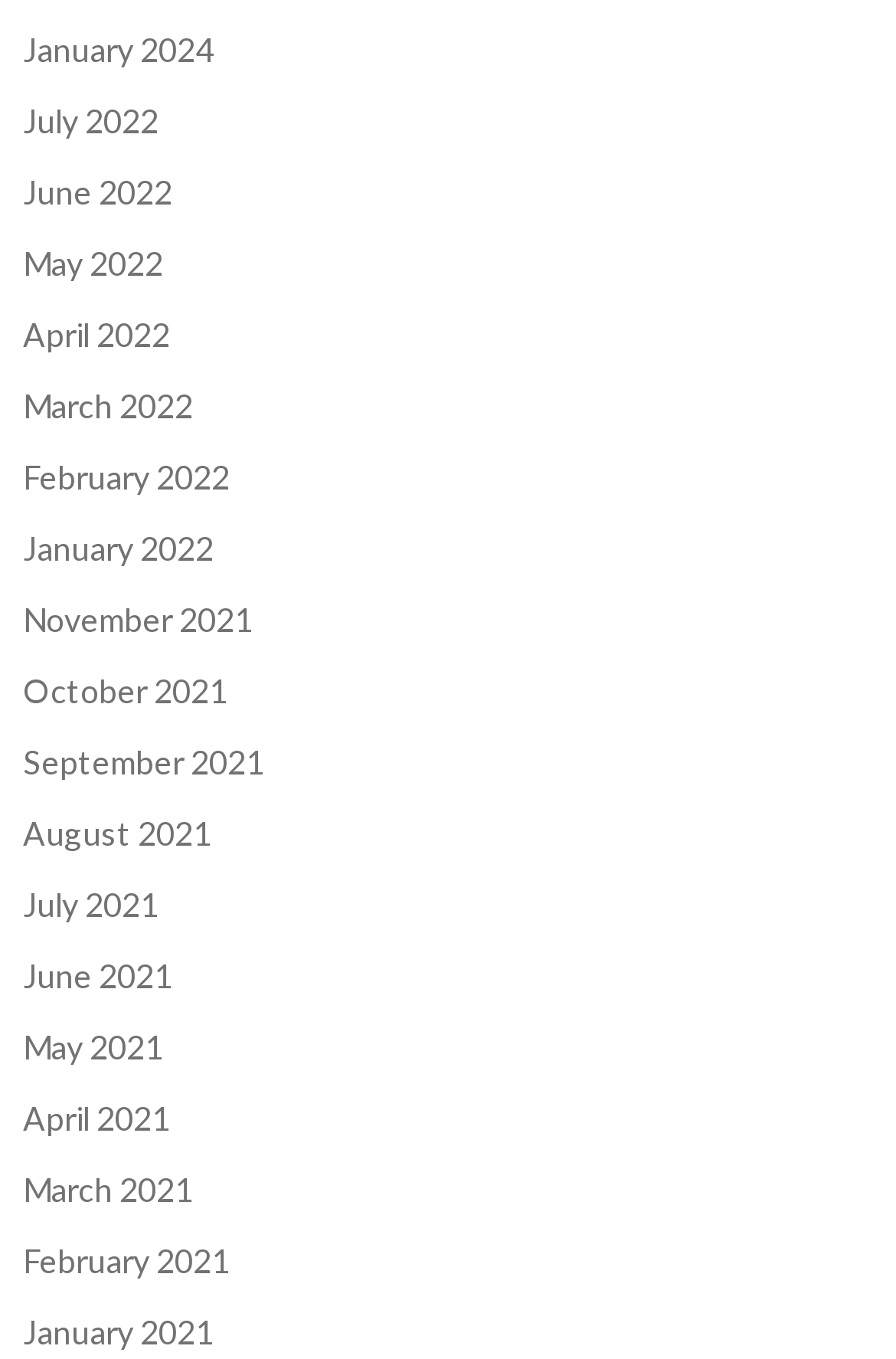Please locate the bounding box coordinates for the element that should be clicked to achieve the following instruction: "view January 2024". Ensure the coordinates are given as four float numbers between 0 and 1, i.e., [left, top, right, bottom].

[0.026, 0.022, 0.238, 0.051]